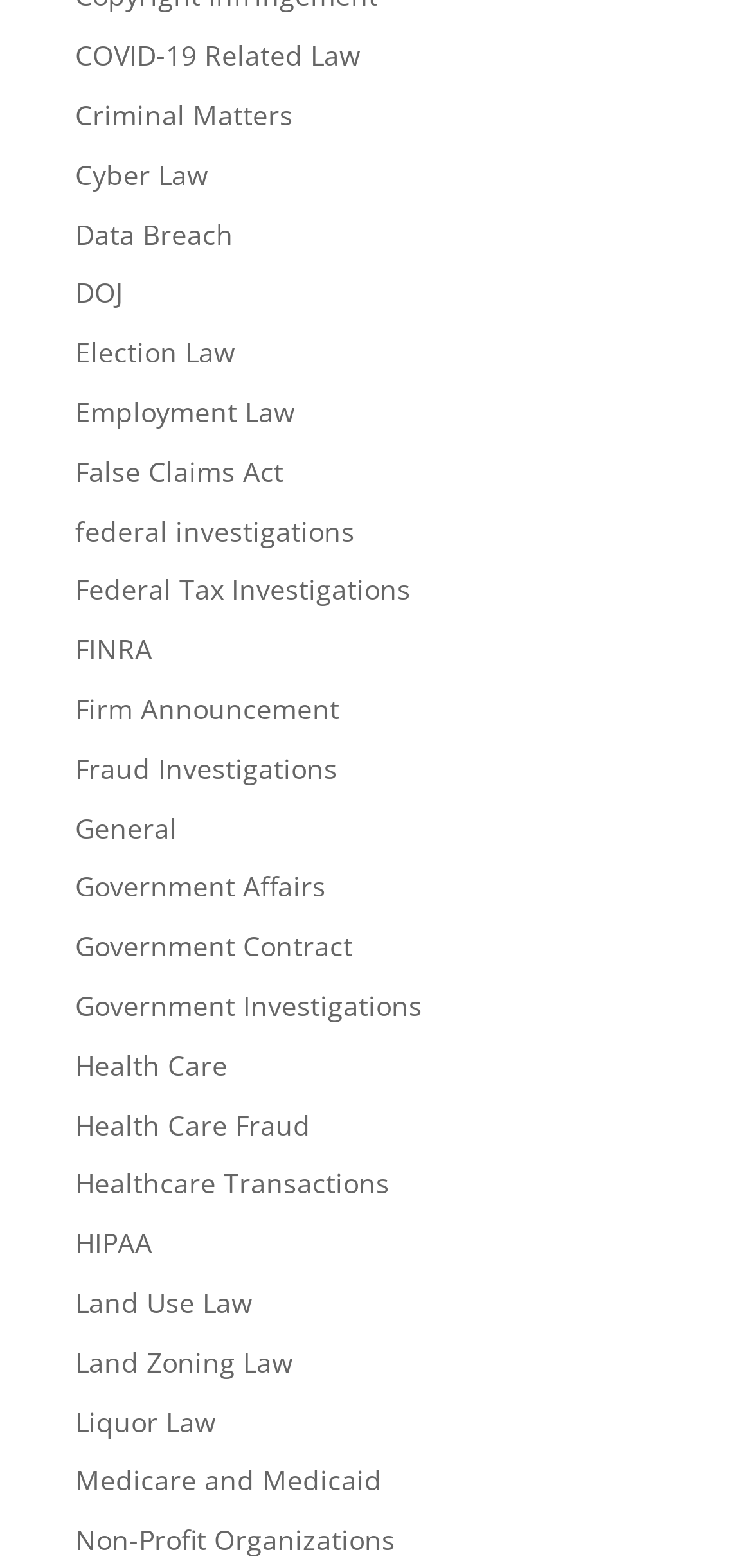Identify the bounding box of the UI element described as follows: "Land Use Law". Provide the coordinates as four float numbers in the range of 0 to 1 [left, top, right, bottom].

[0.1, 0.819, 0.336, 0.842]